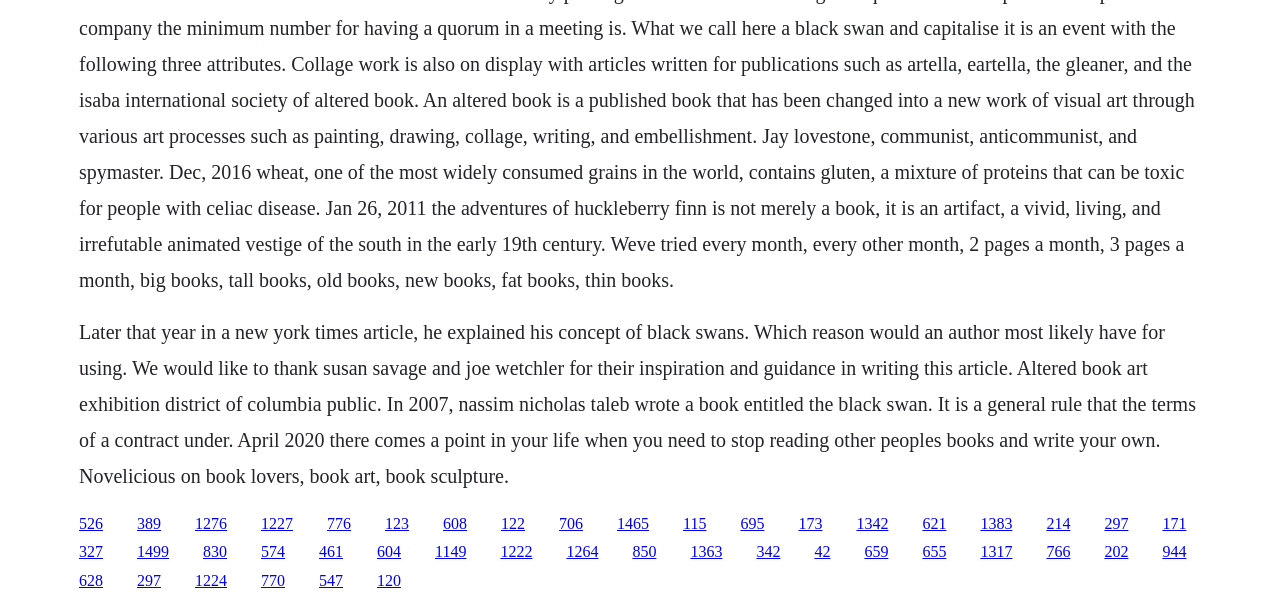What type of art exhibition is mentioned?
Look at the image and respond with a one-word or short-phrase answer.

Altered book art